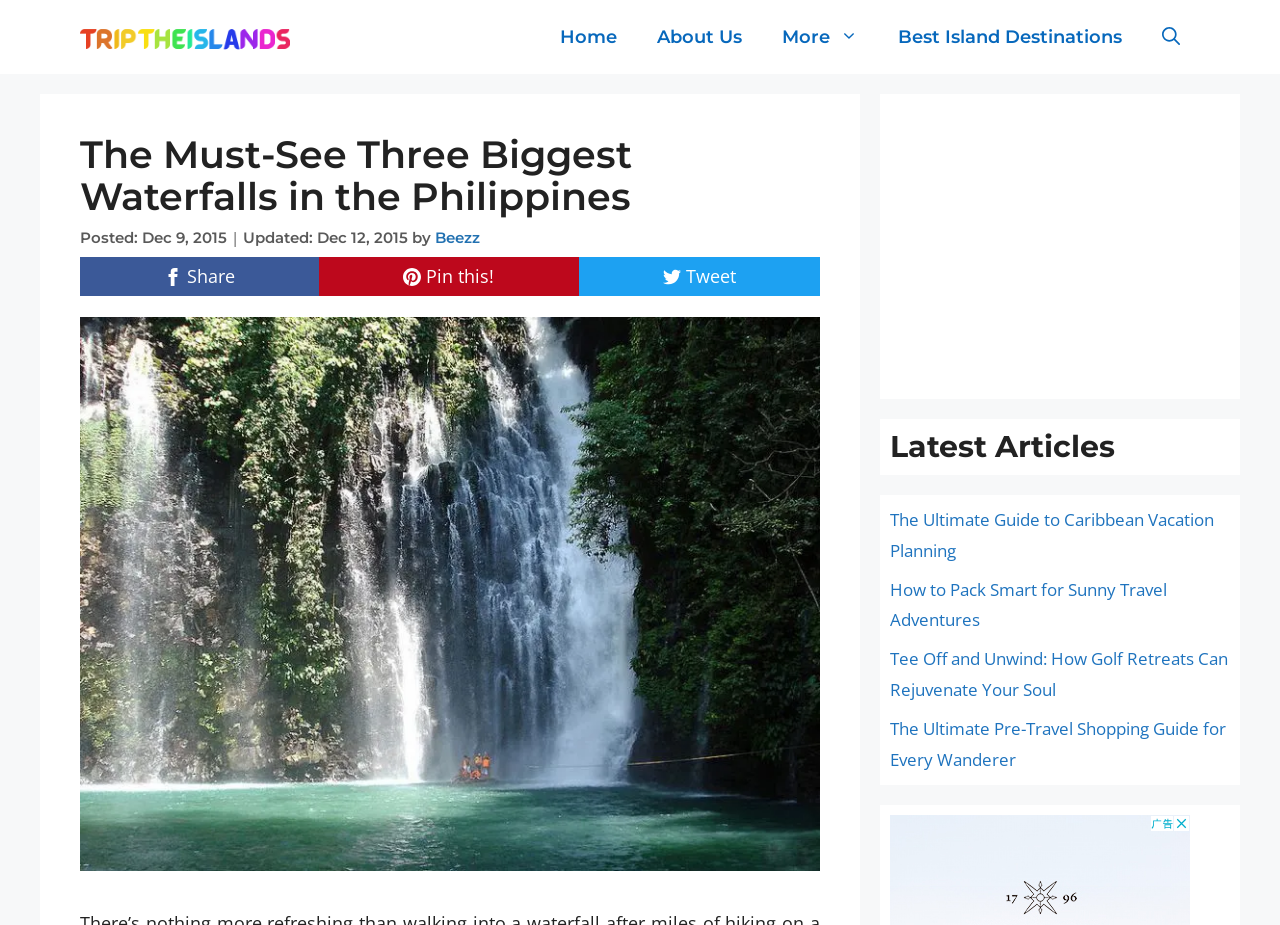Illustrate the webpage with a detailed description.

The webpage is about travel and features an article titled "The Must-See Three Biggest Waterfalls in the Philippines". At the top of the page, there is a banner with the site's logo, "TriptheIslands.com", and a navigation menu with links to "Home", "About Us", "More", "Best Island Destinations", and a search bar.

Below the navigation menu, there is a header section with the article title, "The Must-See Three Biggest Waterfalls in the Philippines", and information about the article's posting and updating dates, as well as the author's name, "Beezz". There are also social media sharing links, including "Share", "Pin this!", and "Tweet", each with an accompanying image.

The main content of the page is an image of Tinago Falls in Iligan City, which takes up most of the page's width and height. To the right of the image, there are three sections with complementary content. The first section contains an advertisement iframe. The second section has a heading "Latest Articles" and is likely a list of article links, although the specific links are not described in the accessibility tree. The third section contains four links to other articles, including "The Ultimate Guide to Caribbean Vacation Planning", "How to Pack Smart for Sunny Travel Adventures", "Tee Off and Unwind: How Golf Retreats Can Rejuvenate Your Soul", and "The Ultimate Pre-Travel Shopping Guide for Every Wanderer".